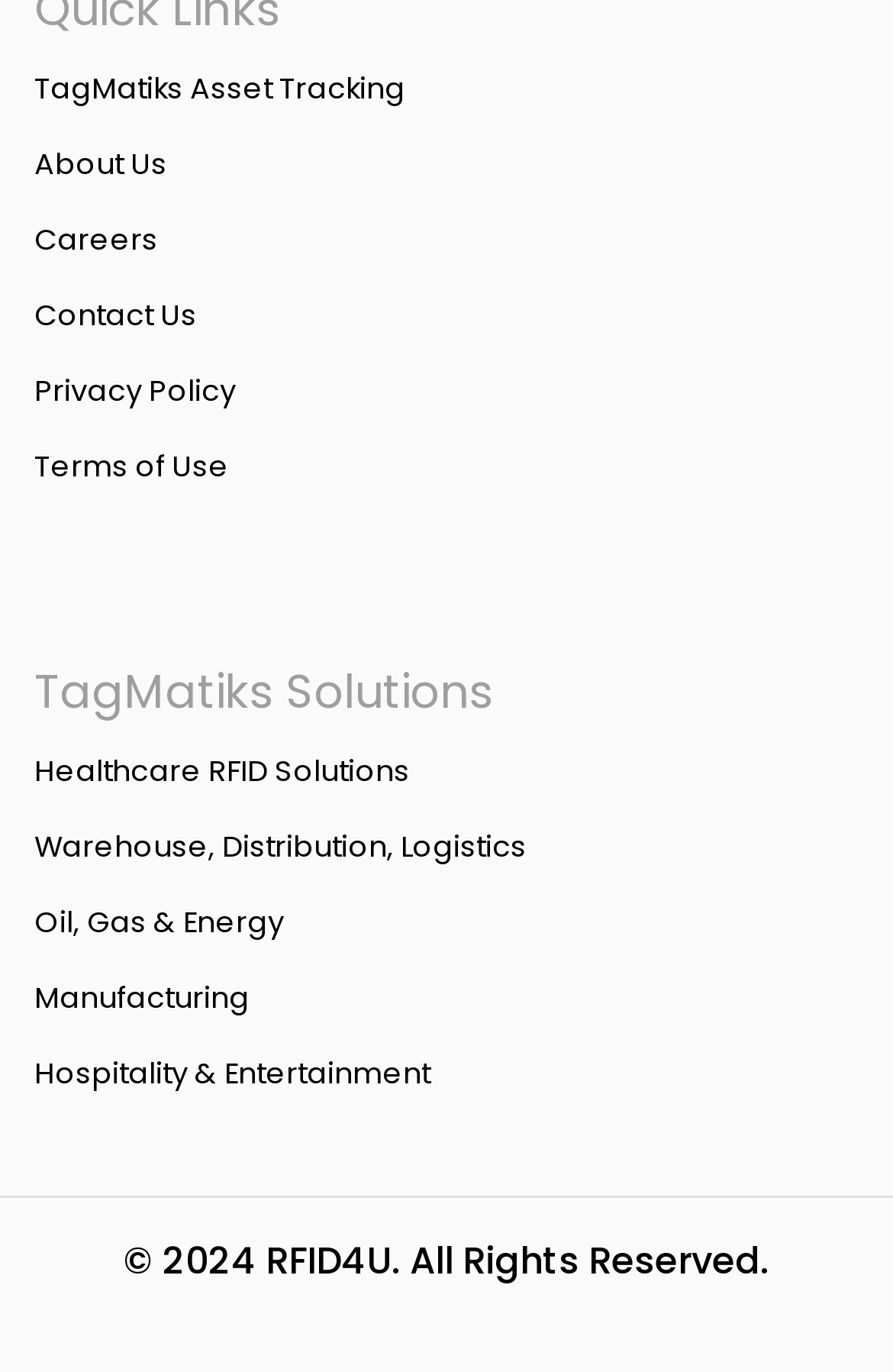Using the description "Oil, Gas & Energy", locate and provide the bounding box of the UI element.

[0.038, 0.658, 0.318, 0.686]